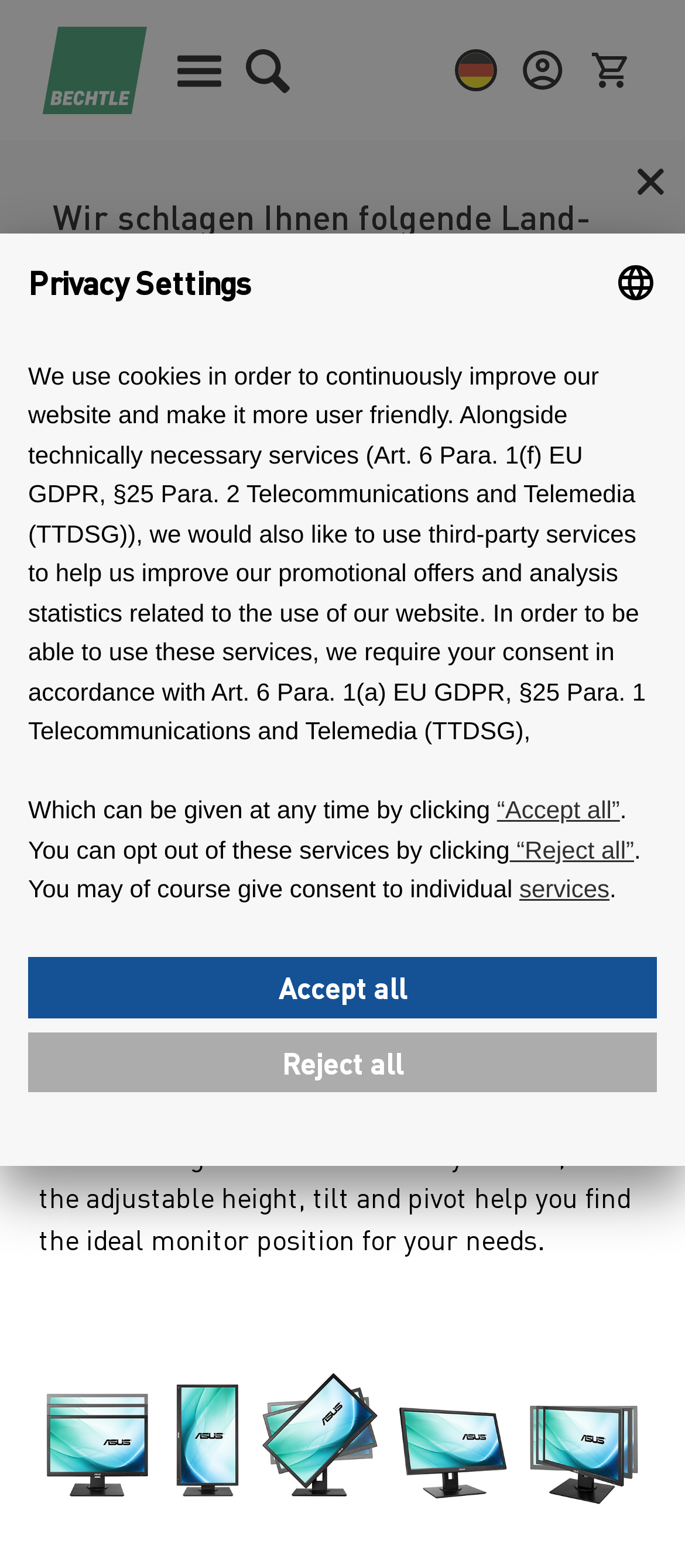Find the bounding box coordinates of the element's region that should be clicked in order to follow the given instruction: "Open the menu". The coordinates should consist of four float numbers between 0 and 1, i.e., [left, top, right, bottom].

[0.246, 0.025, 0.336, 0.064]